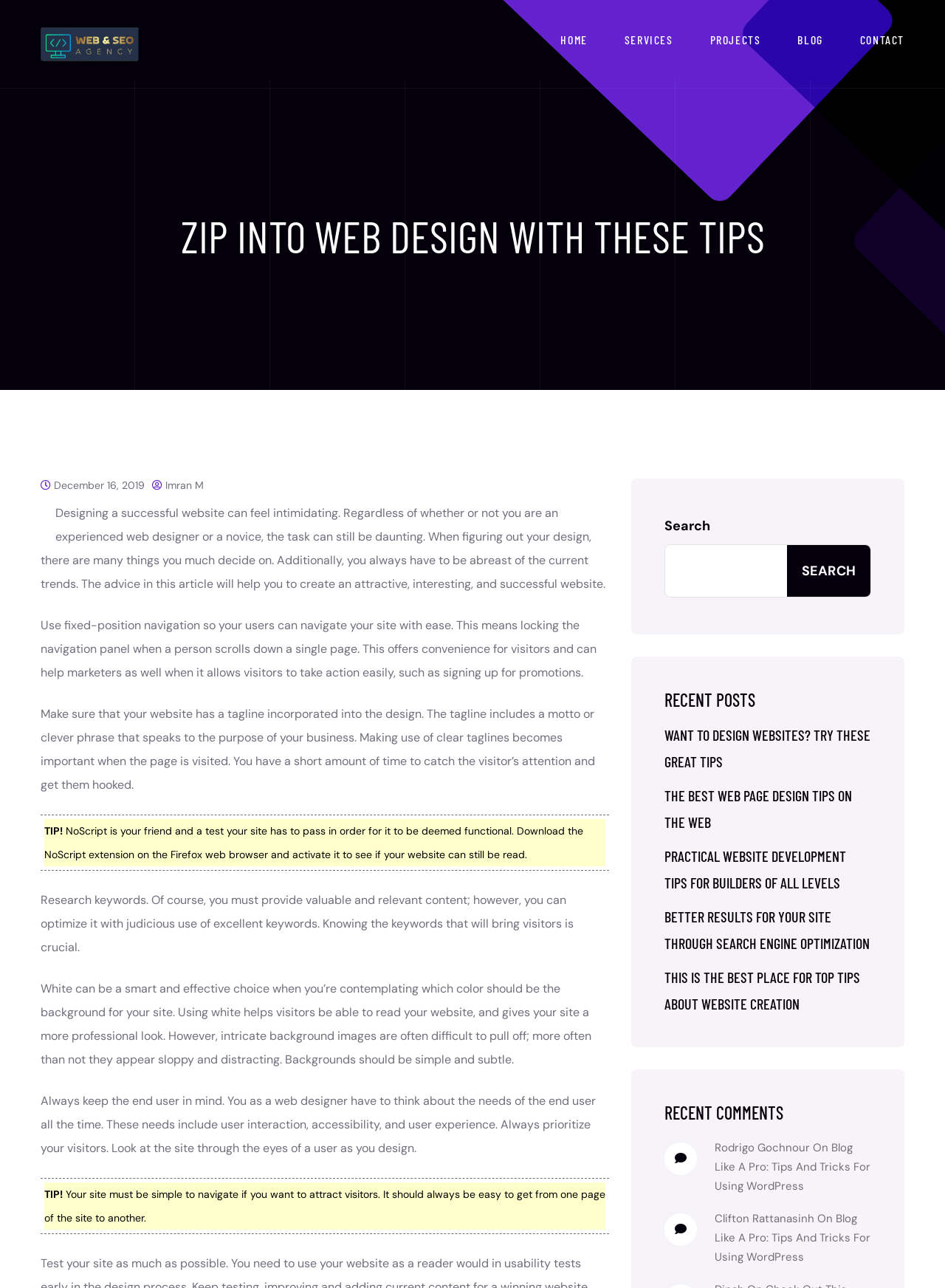How many recent comments are listed?
Using the image, elaborate on the answer with as much detail as possible.

I looked at the section labeled 'RECENT COMMENTS' and counted the number of articles listed, which are 2.